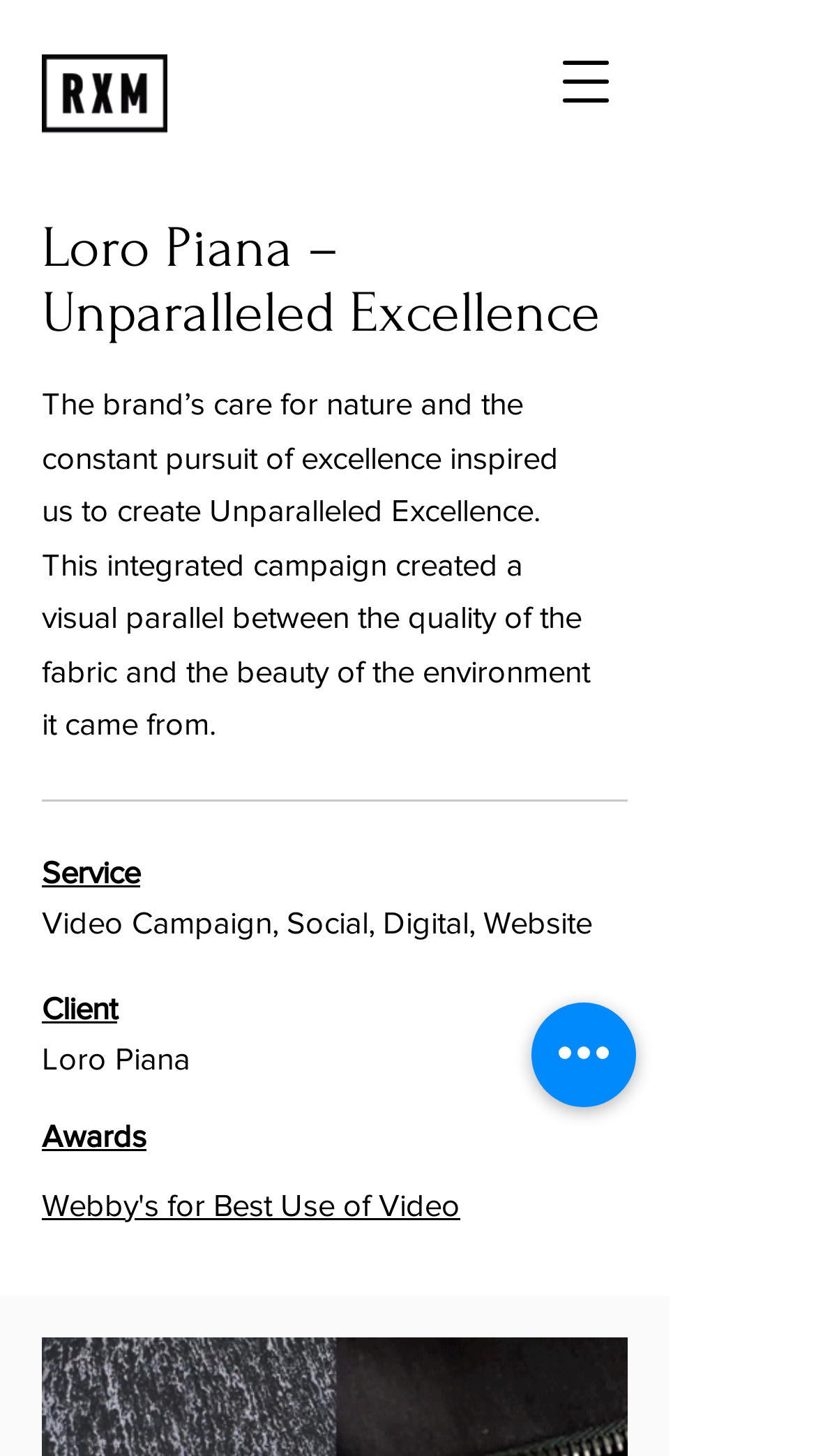What is the brand featured in the campaign?
Refer to the screenshot and answer in one word or phrase.

Loro Piana